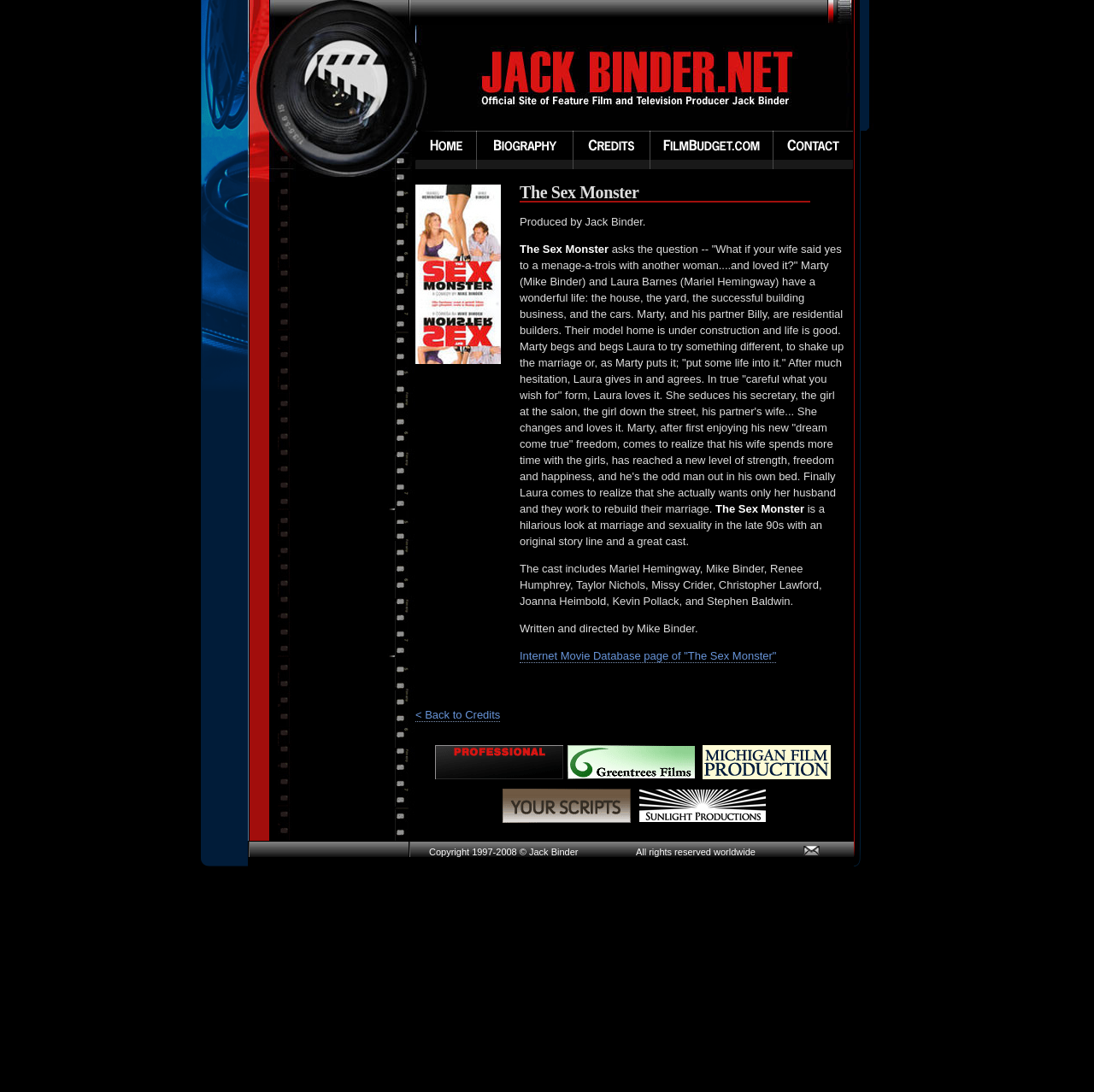Mark the bounding box of the element that matches the following description: "alt="Michigan Film Production"".

[0.642, 0.703, 0.762, 0.716]